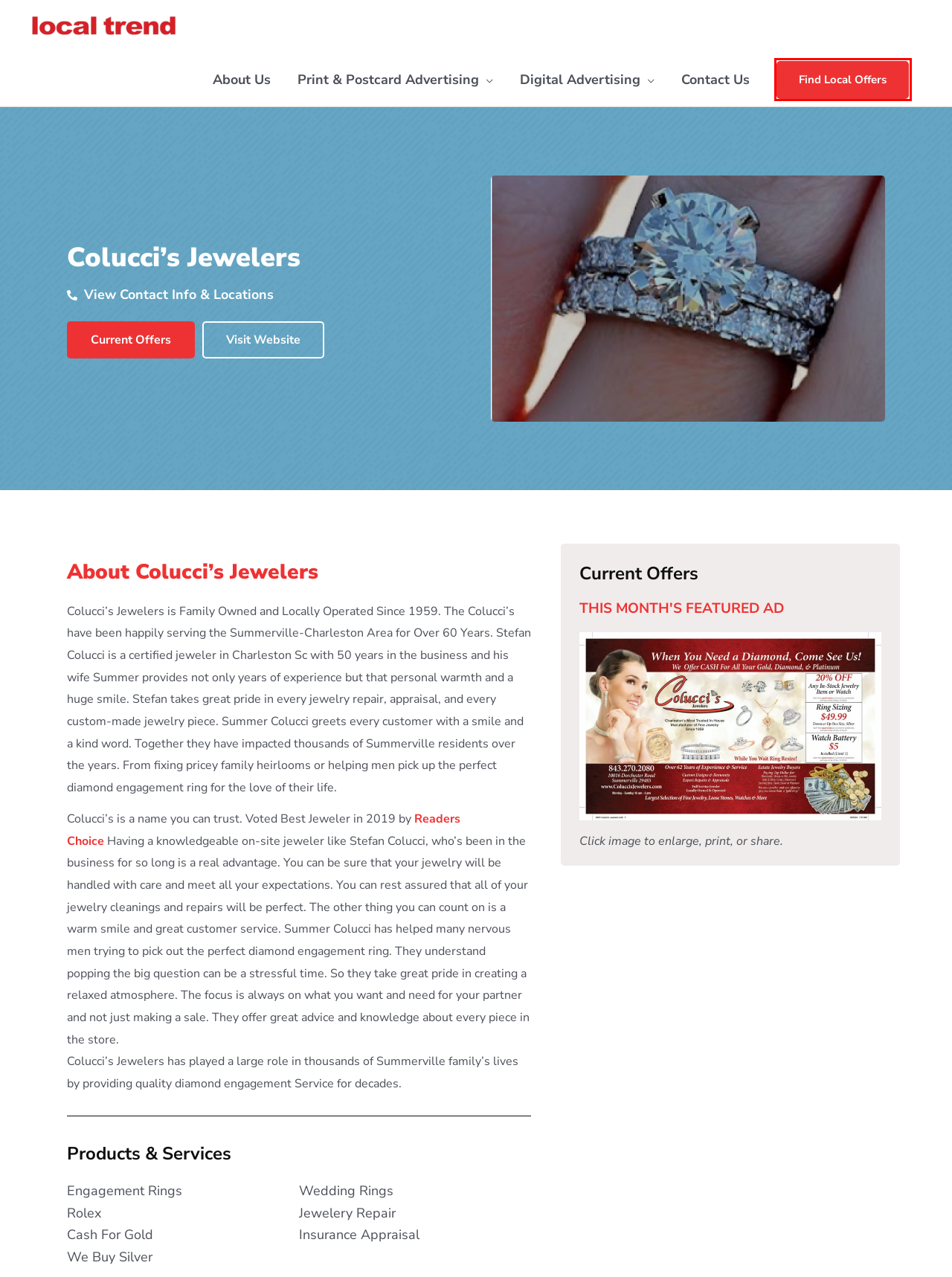You have a screenshot showing a webpage with a red bounding box around a UI element. Choose the webpage description that best matches the new page after clicking the highlighted element. Here are the options:
A. About Us - Direct Mail Advertising by Local Trend
B. Social Advertising - Local Trend
C. Businesses - Local Trend
D. Charleston Postcard Marketing - Local Trend
E. Small Business Marketing - ConvertCraft Digital Marketing
F. Local Offers for Charleston and Summerville, SC
G. Contact Us - Local Trend
H. Jeweler In Charleston SC Area - Coluccis Jewelers

C